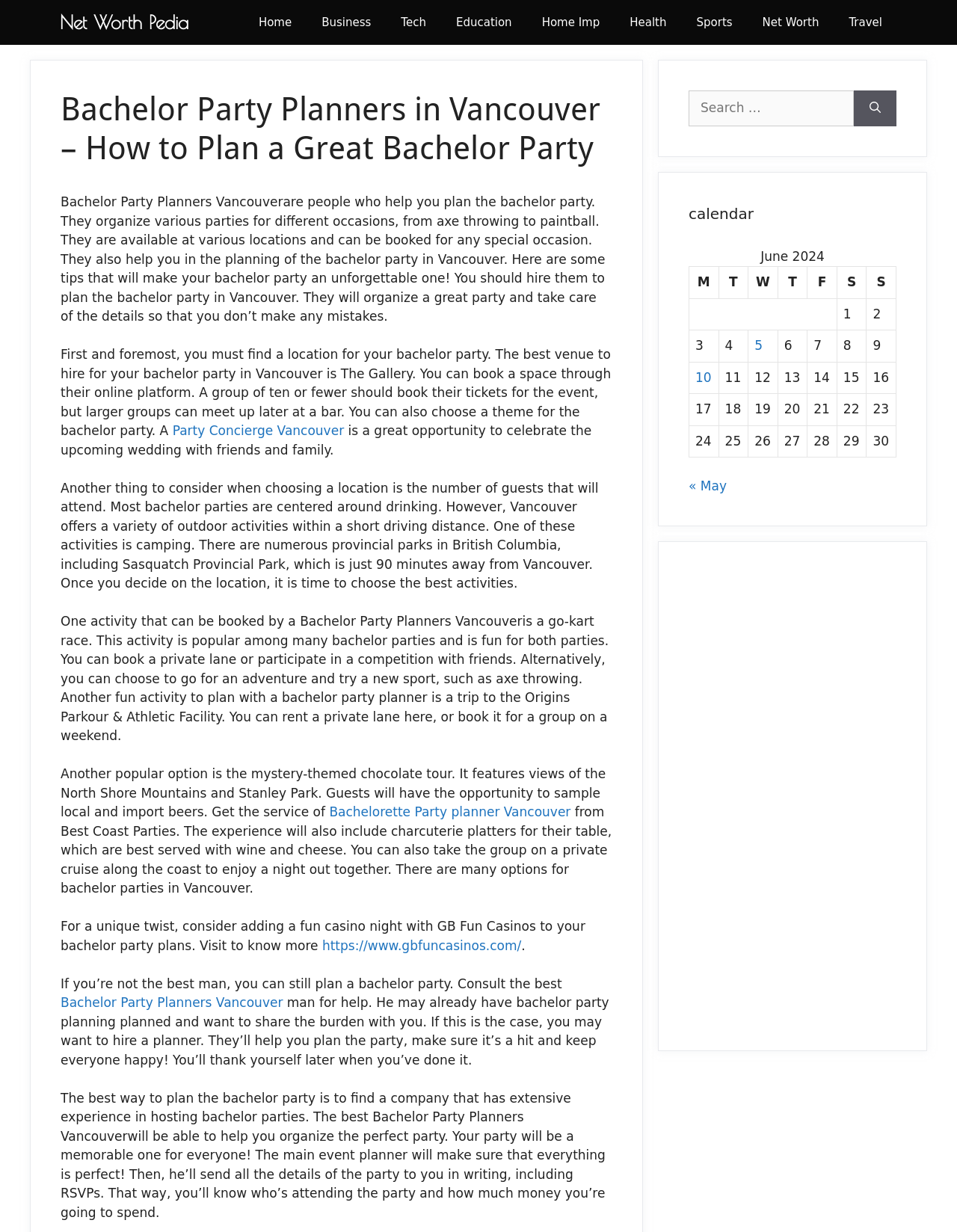Locate the bounding box coordinates of the area you need to click to fulfill this instruction: 'Search for something'. The coordinates must be in the form of four float numbers ranging from 0 to 1: [left, top, right, bottom].

[0.72, 0.073, 0.892, 0.102]